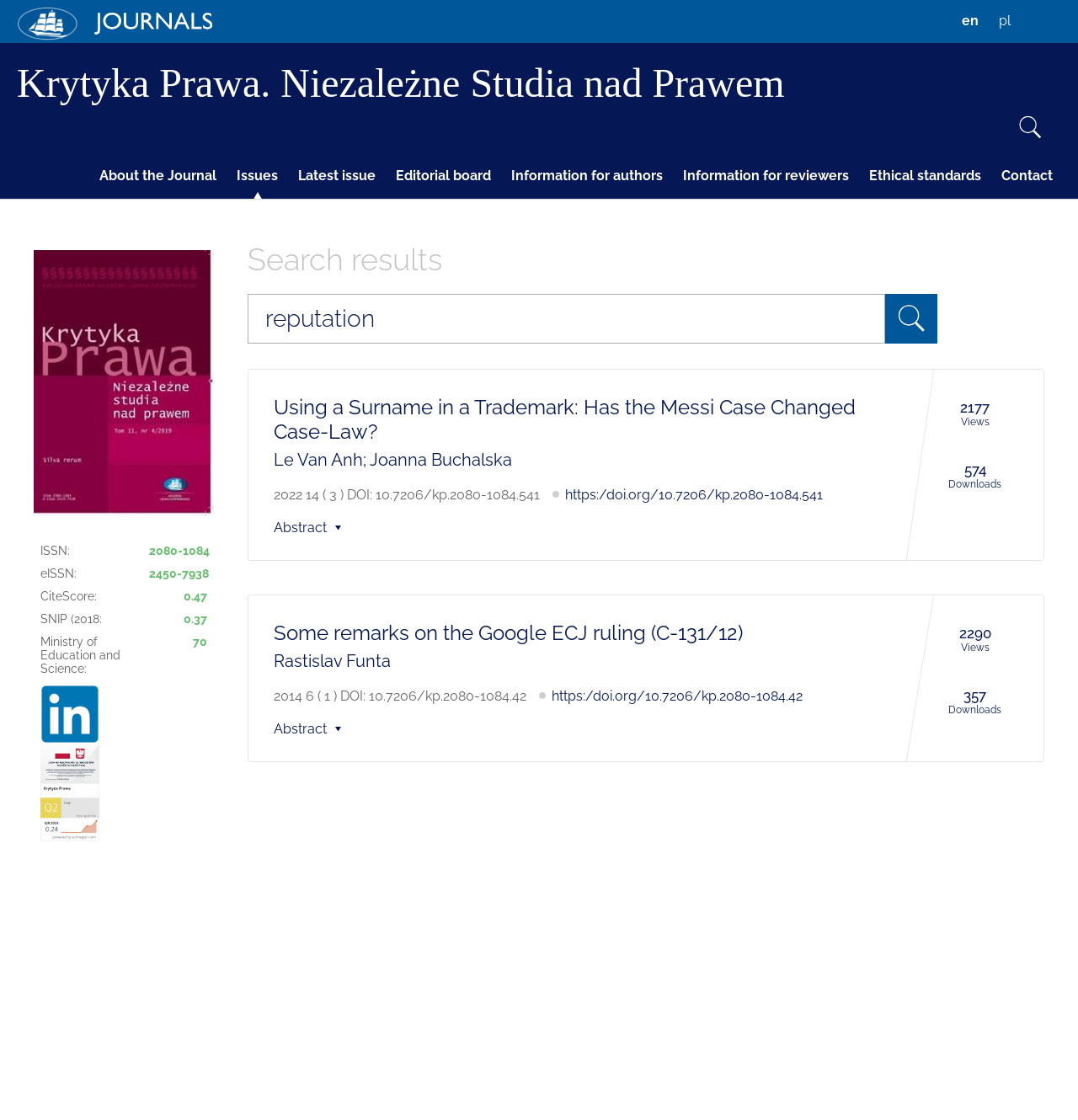Answer the following query with a single word or phrase:
What is the name of the journal?

Krytyka Prawa. Niezależne Studia nad Prawem